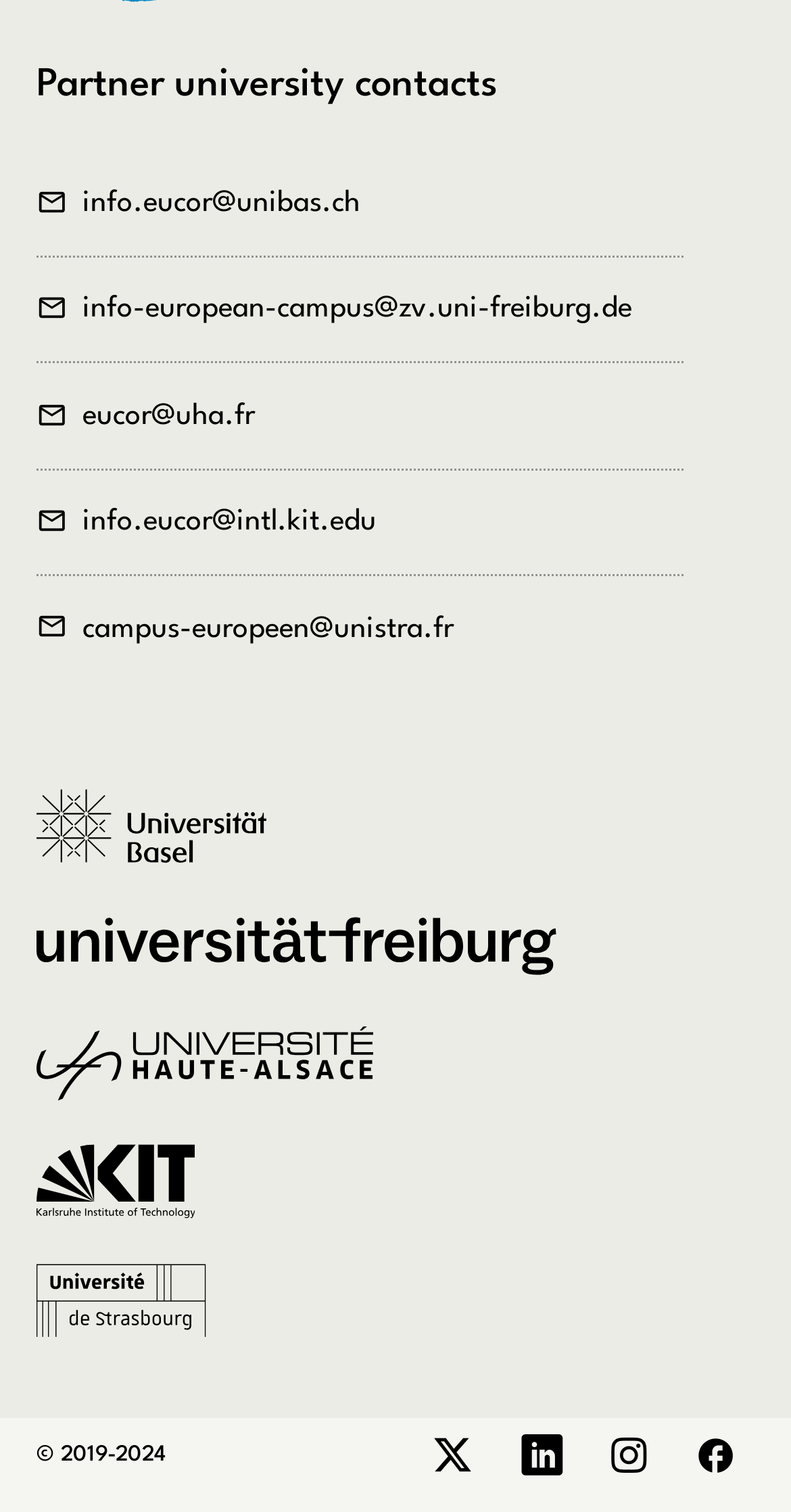What is the position of the University of Basel link?
Refer to the image and respond with a one-word or short-phrase answer.

Top